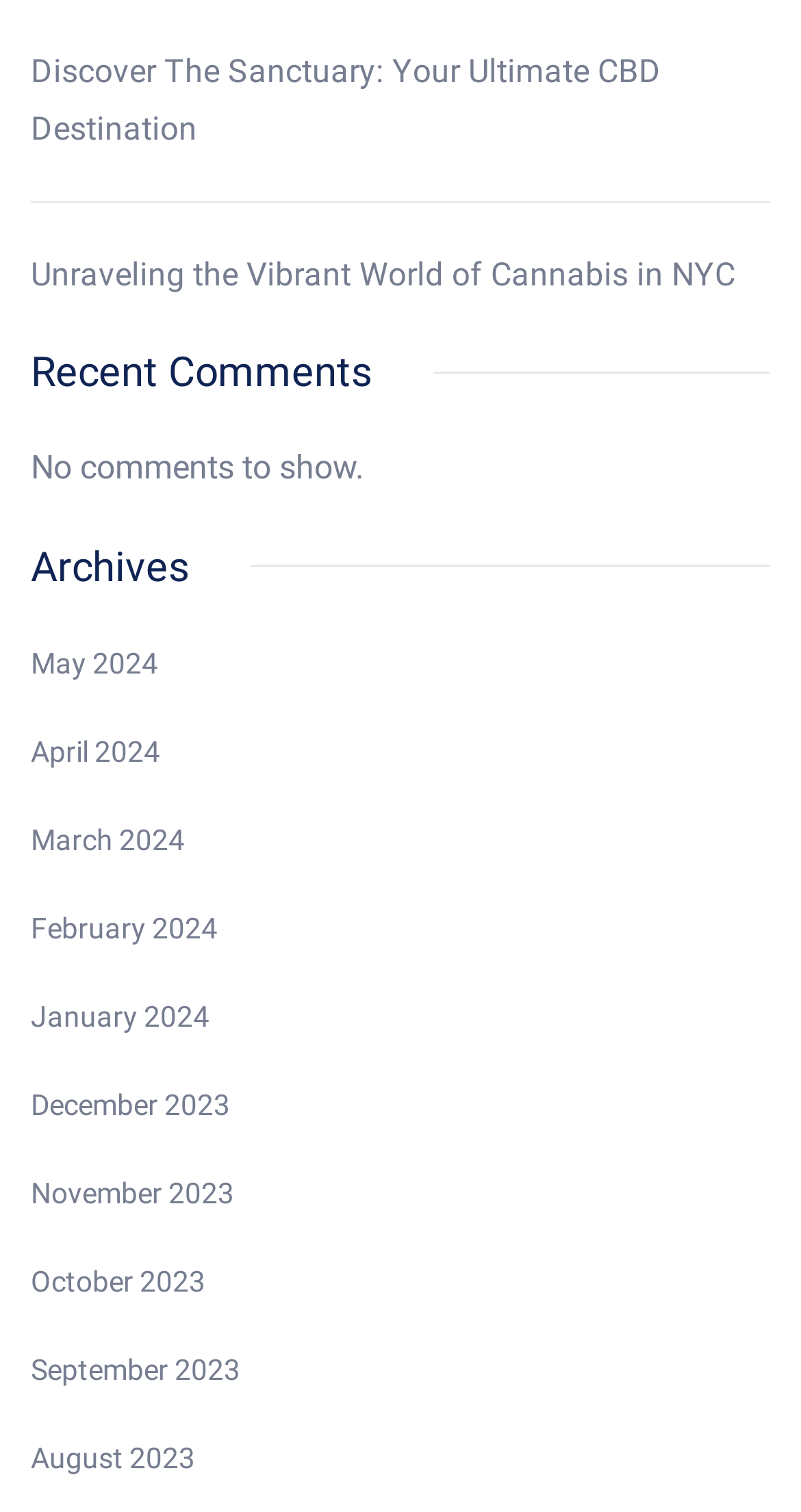Please find the bounding box for the UI element described by: "December 2023".

[0.038, 0.712, 0.287, 0.75]